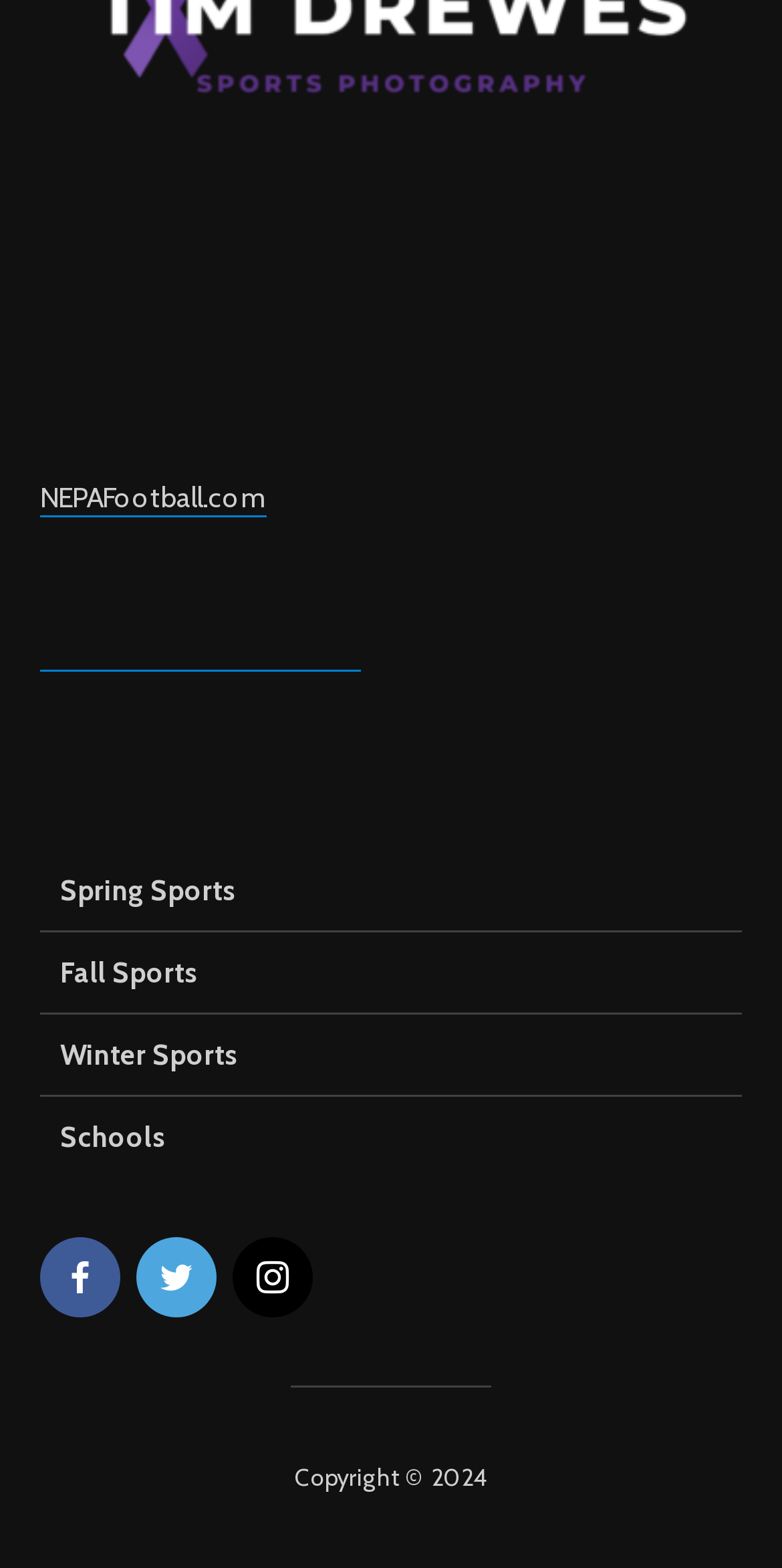What is the last item in the list of sports?
Answer the question with a single word or phrase derived from the image.

Winter Sports